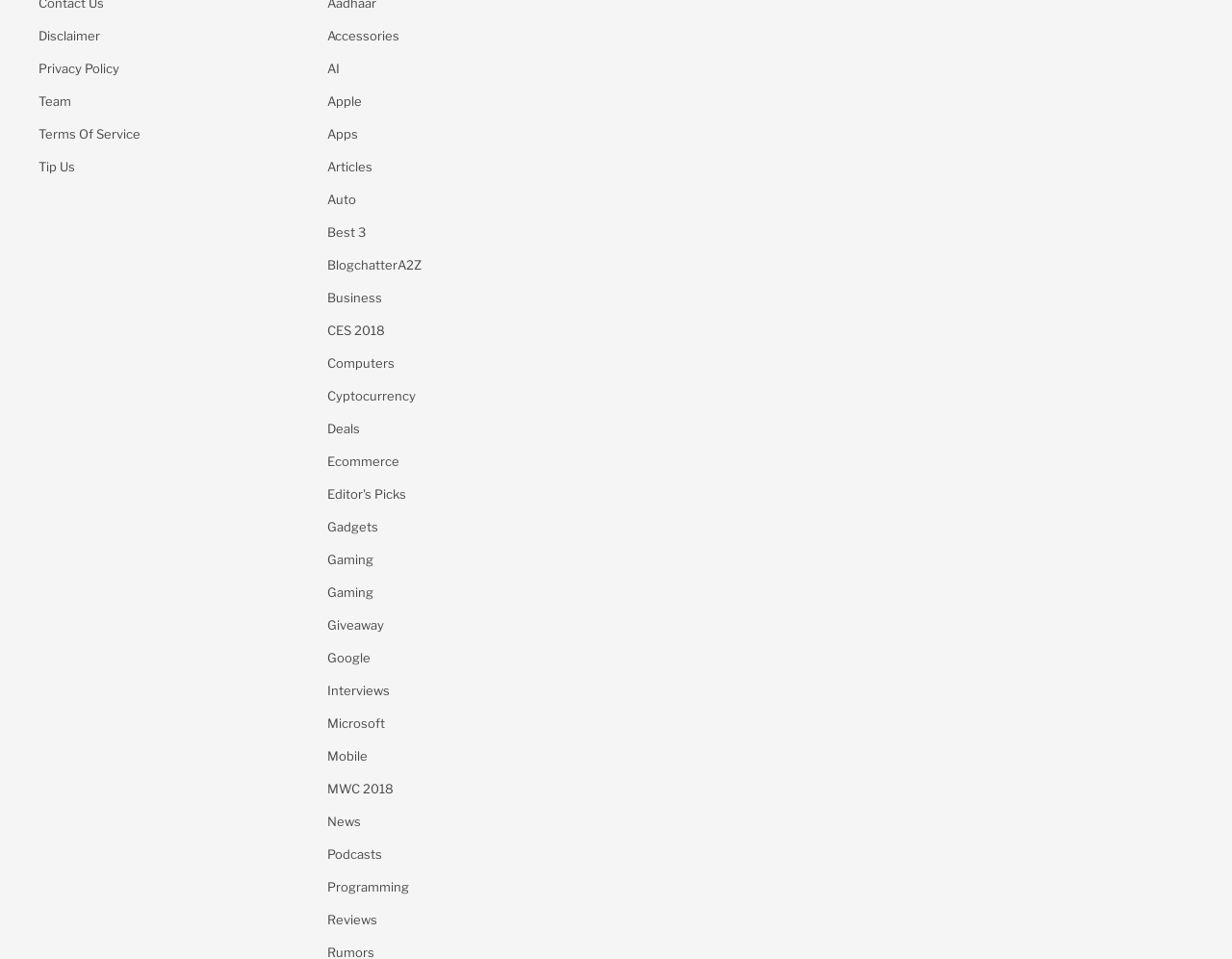Please indicate the bounding box coordinates for the clickable area to complete the following task: "View Disclaimer". The coordinates should be specified as four float numbers between 0 and 1, i.e., [left, top, right, bottom].

[0.031, 0.026, 0.238, 0.048]